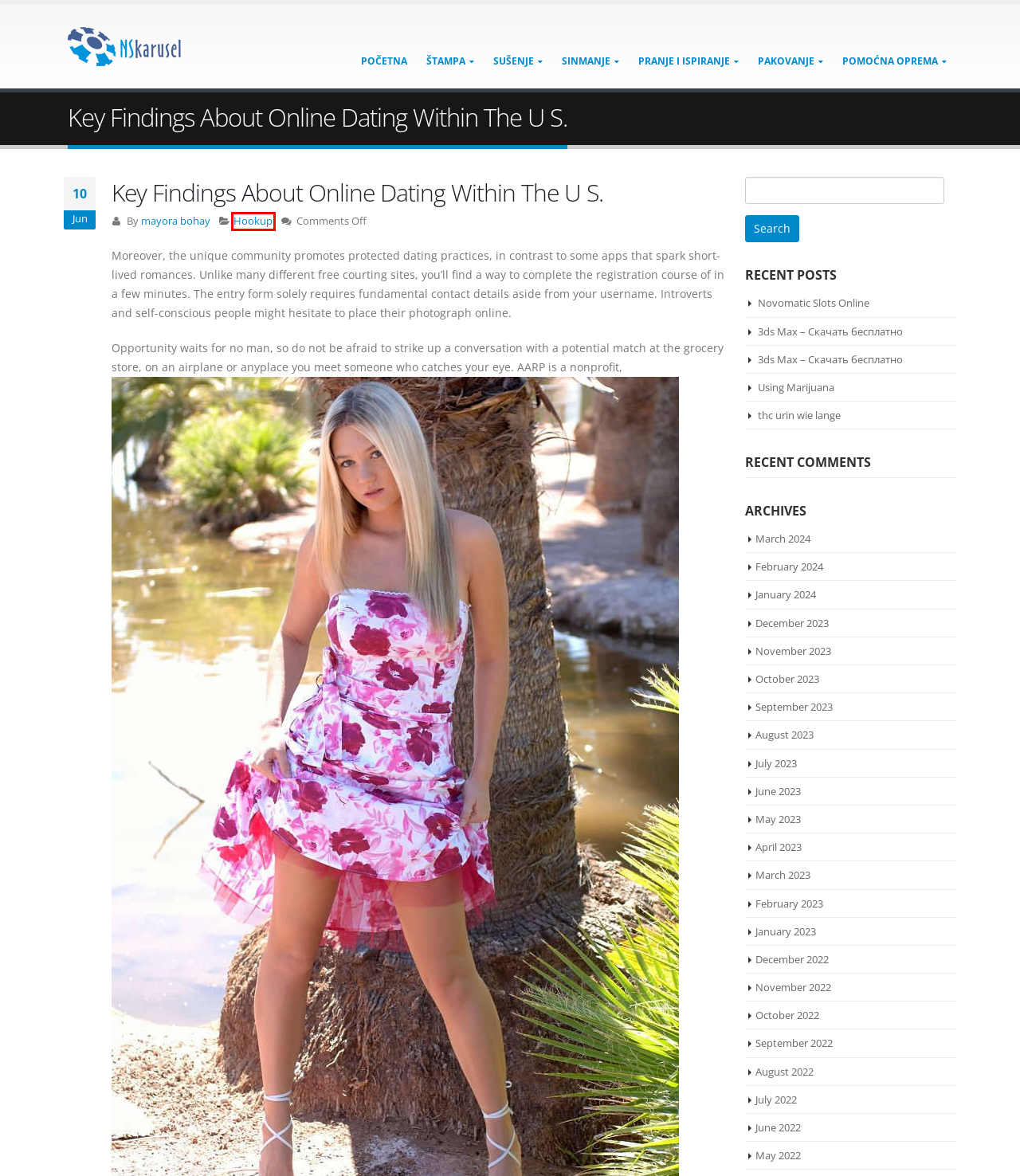Examine the screenshot of a webpage with a red rectangle bounding box. Select the most accurate webpage description that matches the new webpage after clicking the element within the bounding box. Here are the candidates:
A. October 2022 – NSkarusel
B. thc urin wie lange – NSkarusel
C. June 2022 – NSkarusel
D. mayora bohay – NSkarusel
E. Hookup – NSkarusel
F. April 2023 – NSkarusel
G. July 2022 – NSkarusel
H. March 2024 – NSkarusel

E